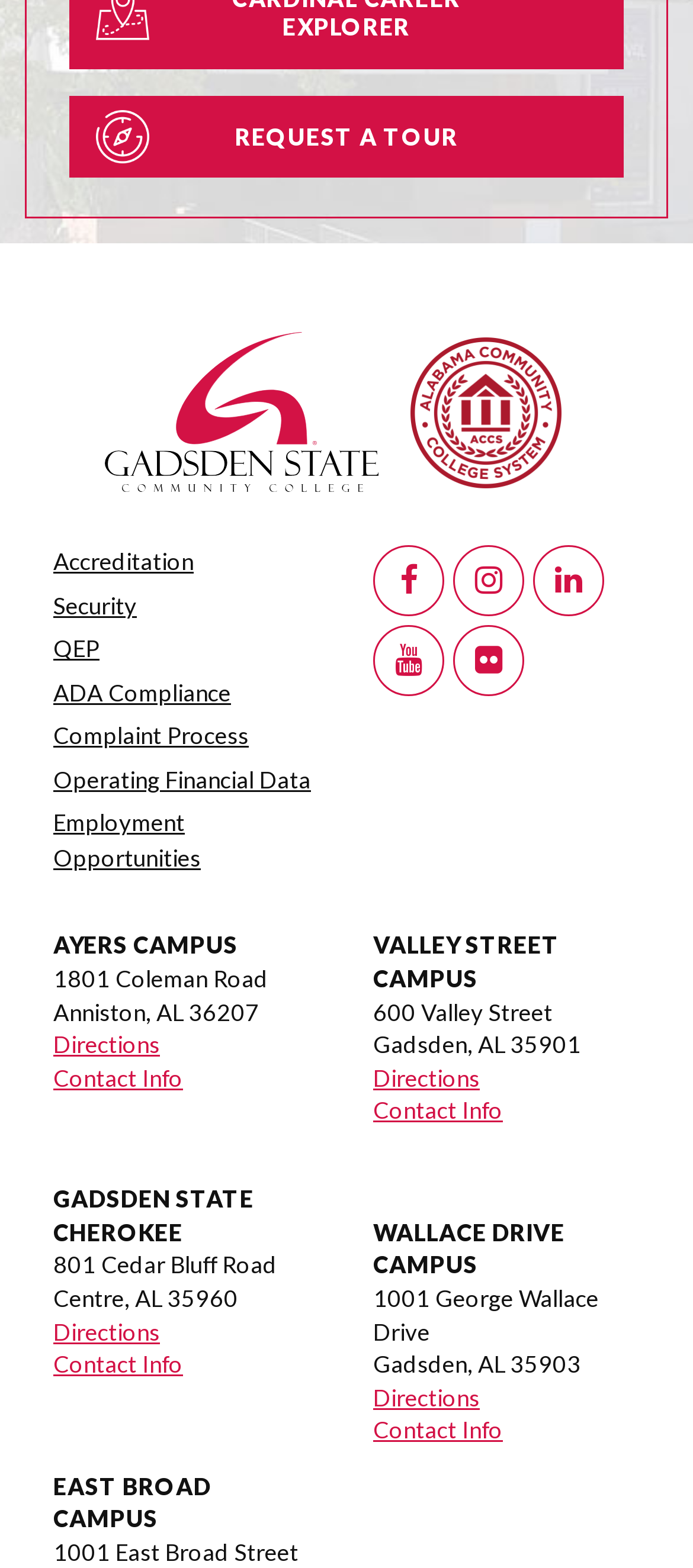Please specify the coordinates of the bounding box for the element that should be clicked to carry out this instruction: "Follow Gadsden State on Facebook". The coordinates must be four float numbers between 0 and 1, formatted as [left, top, right, bottom].

[0.538, 0.348, 0.641, 0.393]